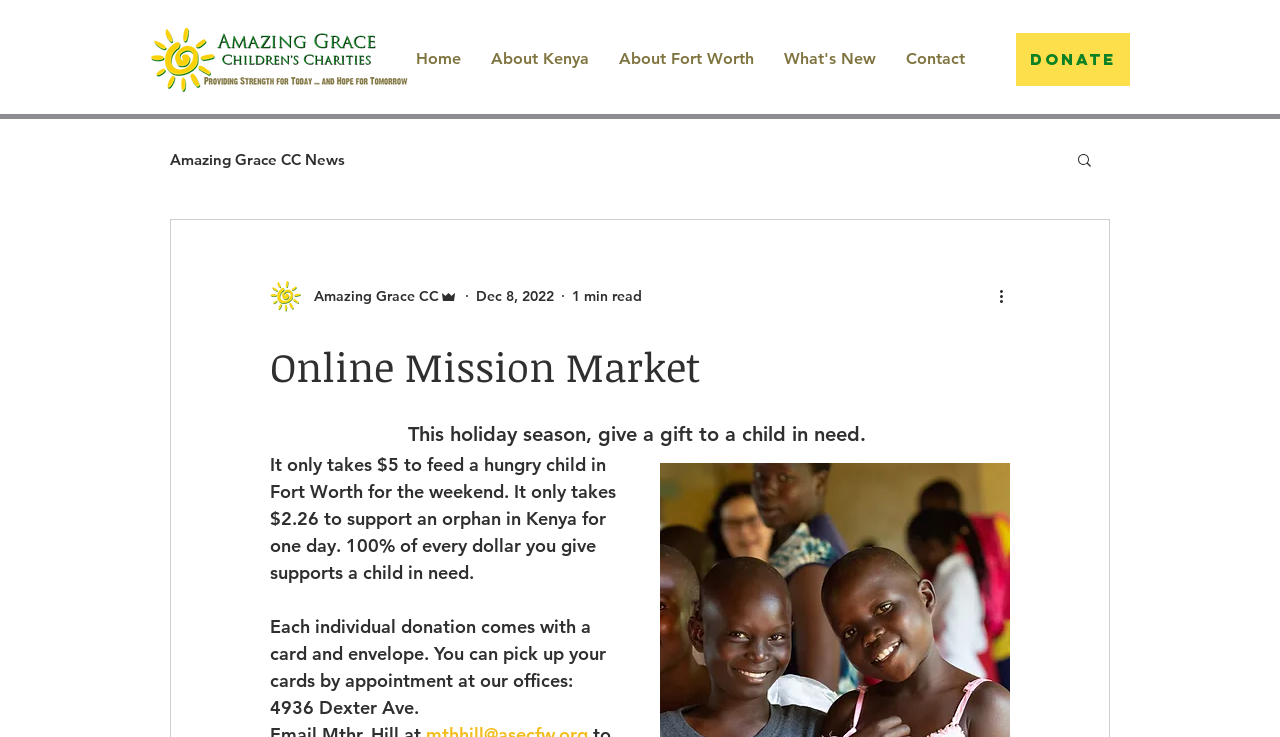Pinpoint the bounding box coordinates of the element that must be clicked to accomplish the following instruction: "Read more about Amazing Grace CC News". The coordinates should be in the format of four float numbers between 0 and 1, i.e., [left, top, right, bottom].

[0.133, 0.203, 0.27, 0.229]